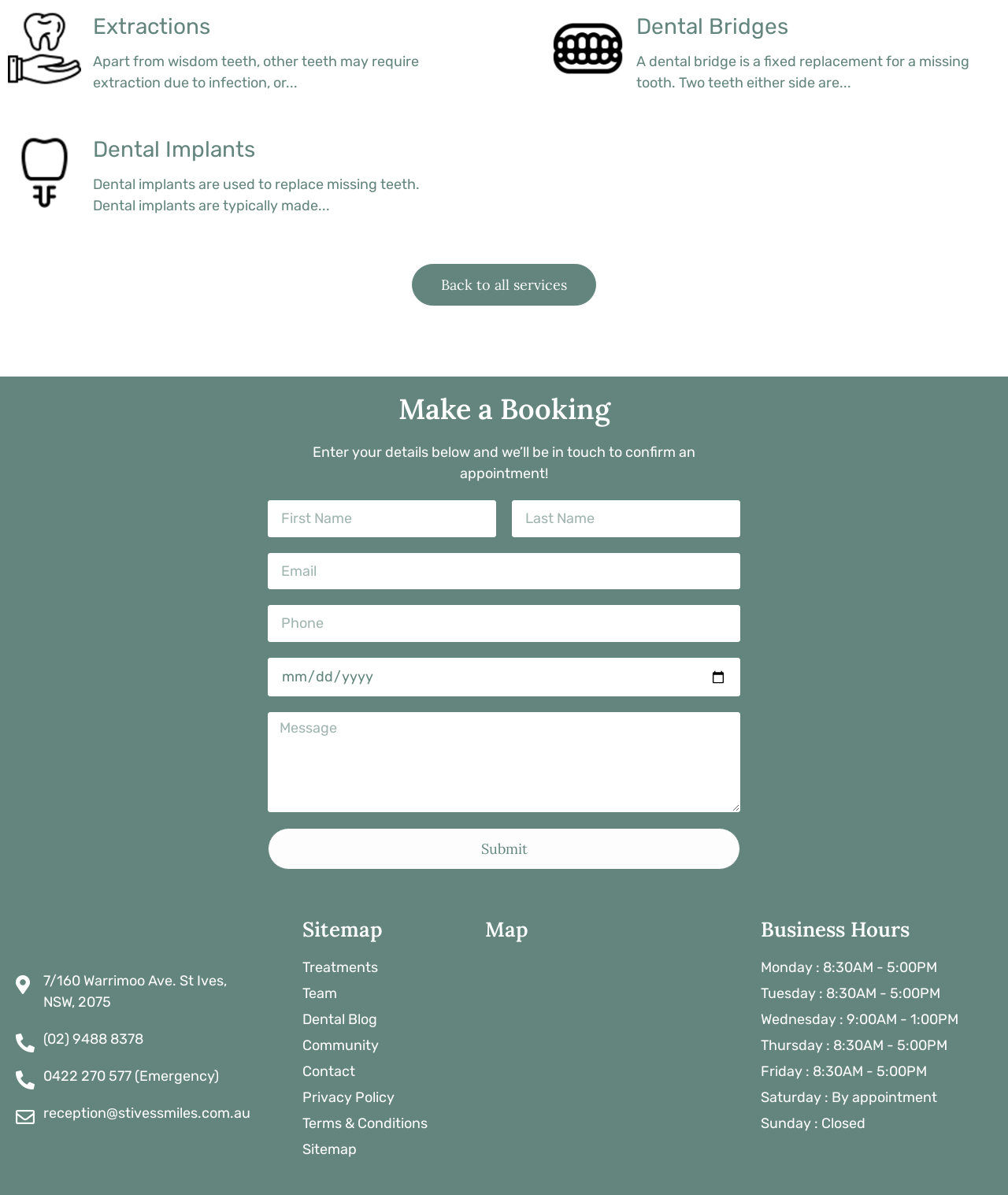What is the purpose of a dental bridge?
Please respond to the question with as much detail as possible.

A dental bridge is a fixed replacement for a missing tooth, as stated in the section 'Dental Bridges'. It involves using two teeth on either side of the missing tooth to support the replacement tooth.